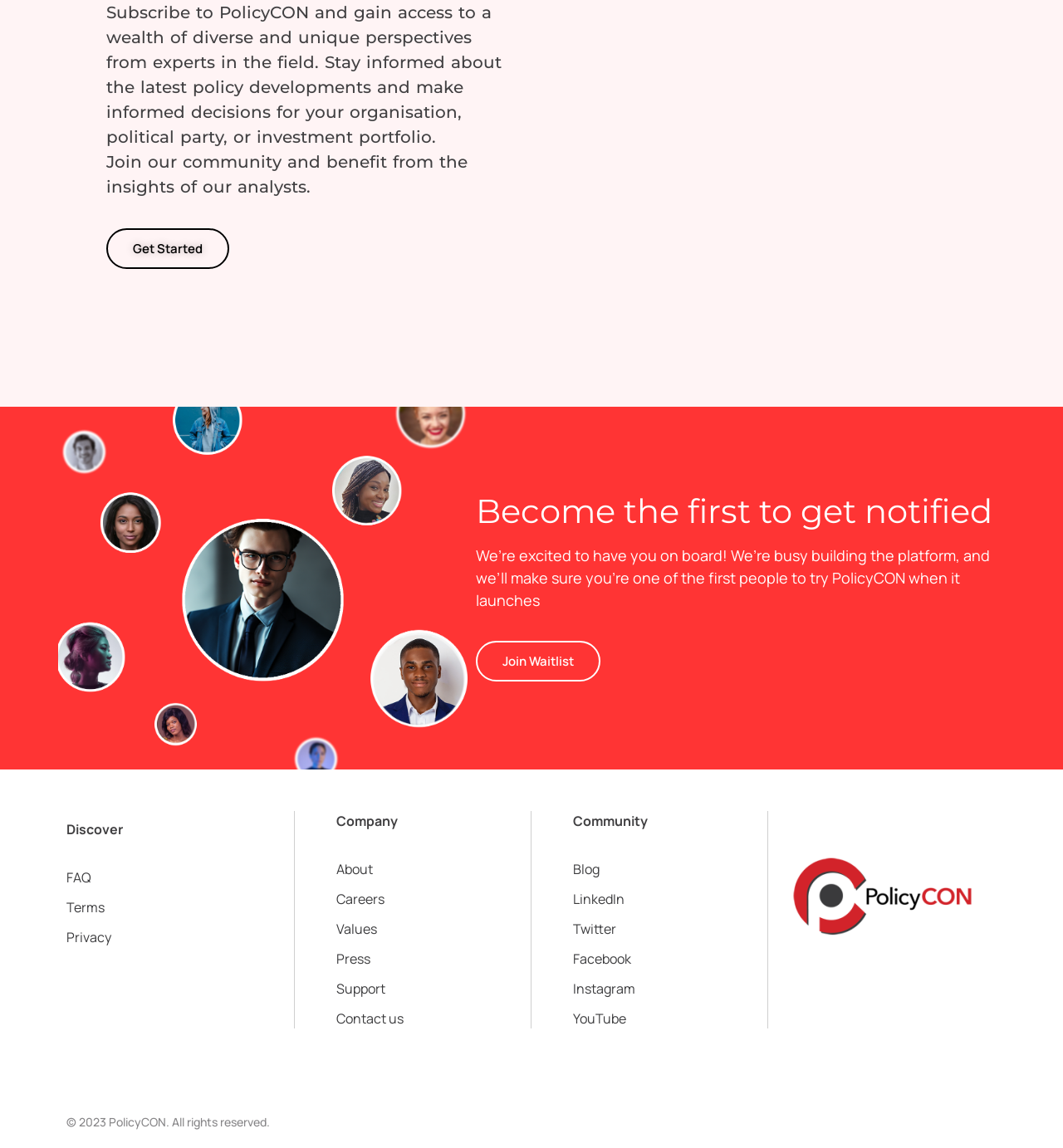Determine the bounding box coordinates for the area that should be clicked to carry out the following instruction: "Visit the blog".

[0.539, 0.749, 0.564, 0.766]